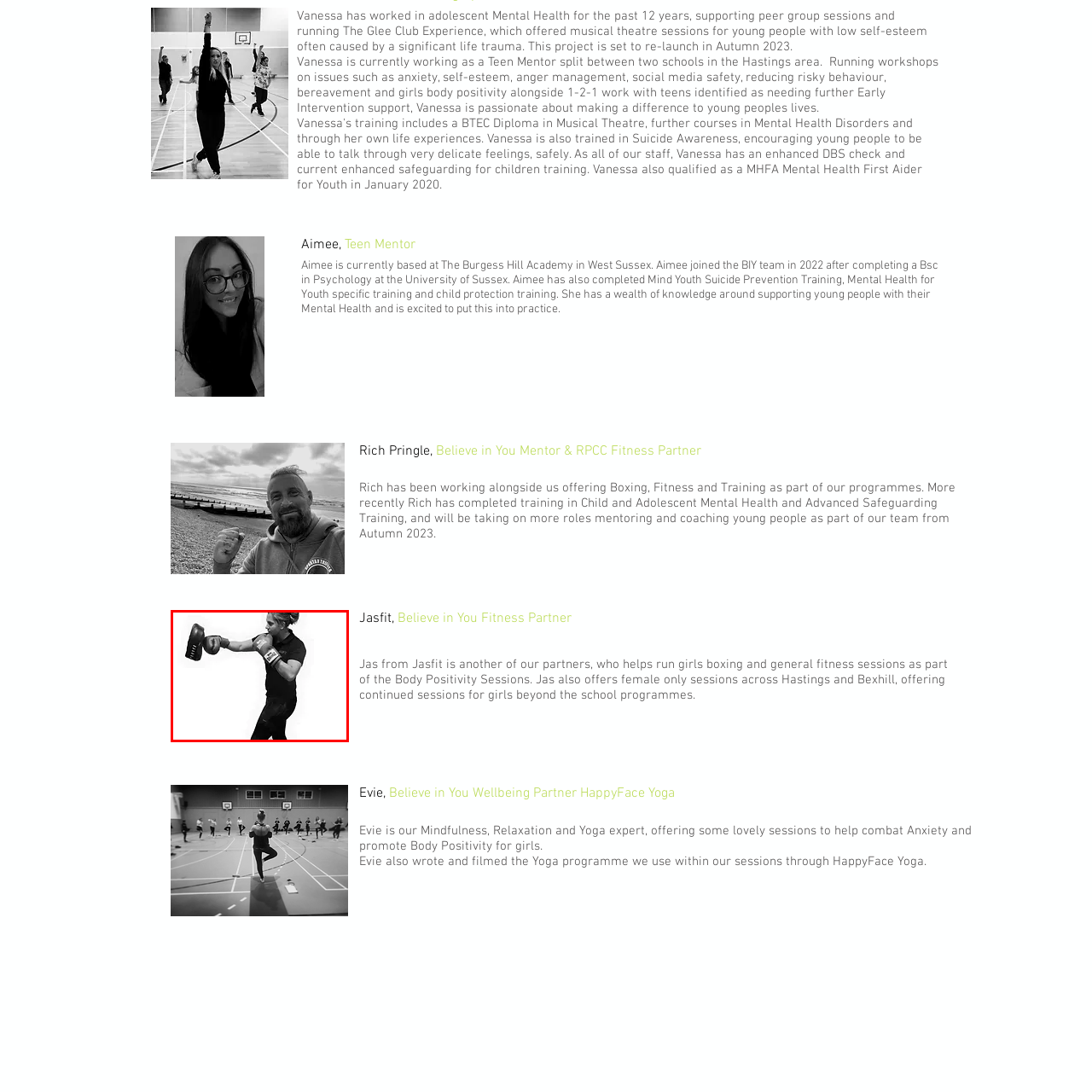What is the purpose of Jas' sessions?
Review the image highlighted by the red bounding box and respond with a brief answer in one word or phrase.

To encourage young girls' confidence and self-esteem